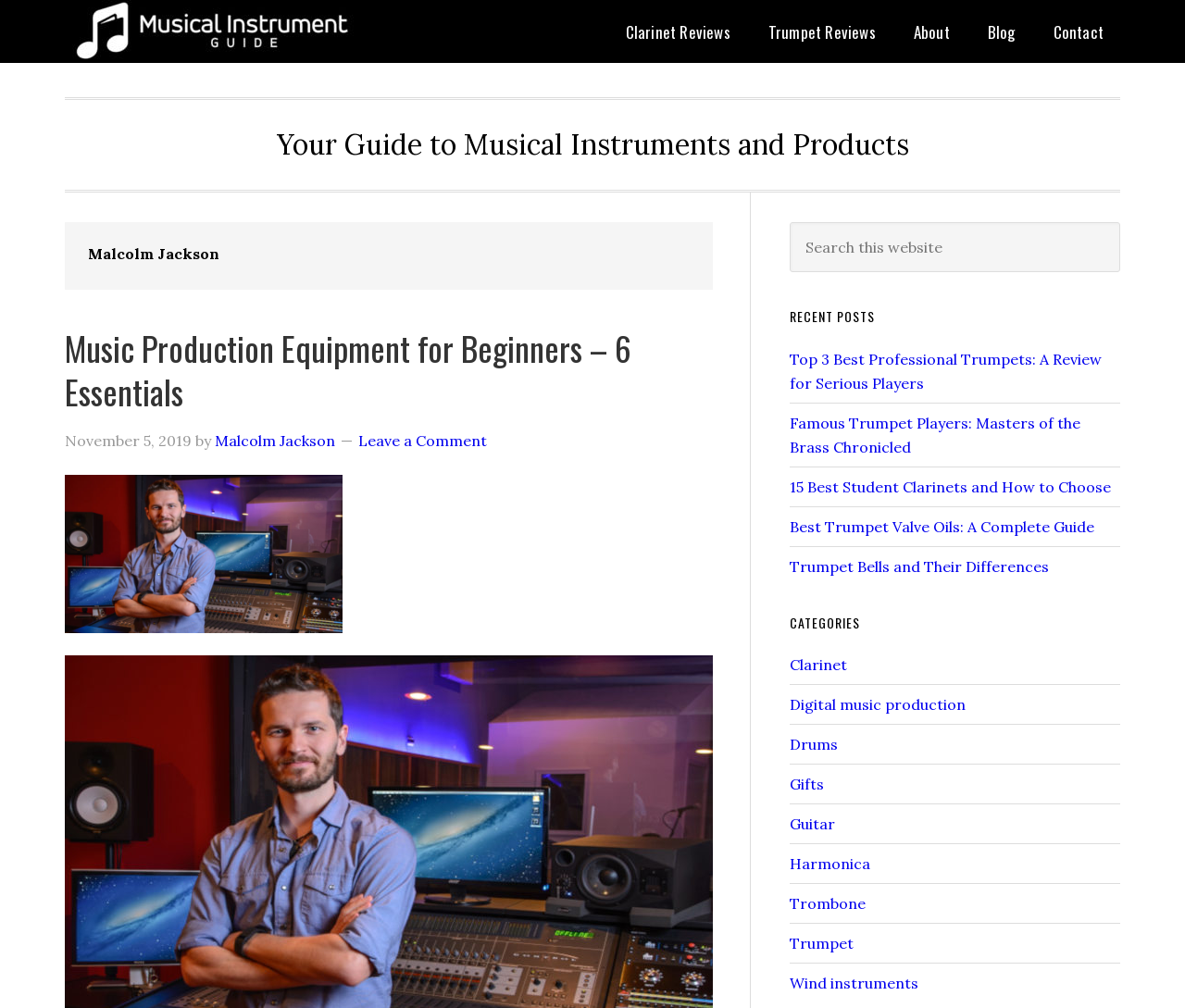Please identify the coordinates of the bounding box that should be clicked to fulfill this instruction: "Read Music Production Equipment for Beginners – 6 Essentials".

[0.055, 0.324, 0.602, 0.41]